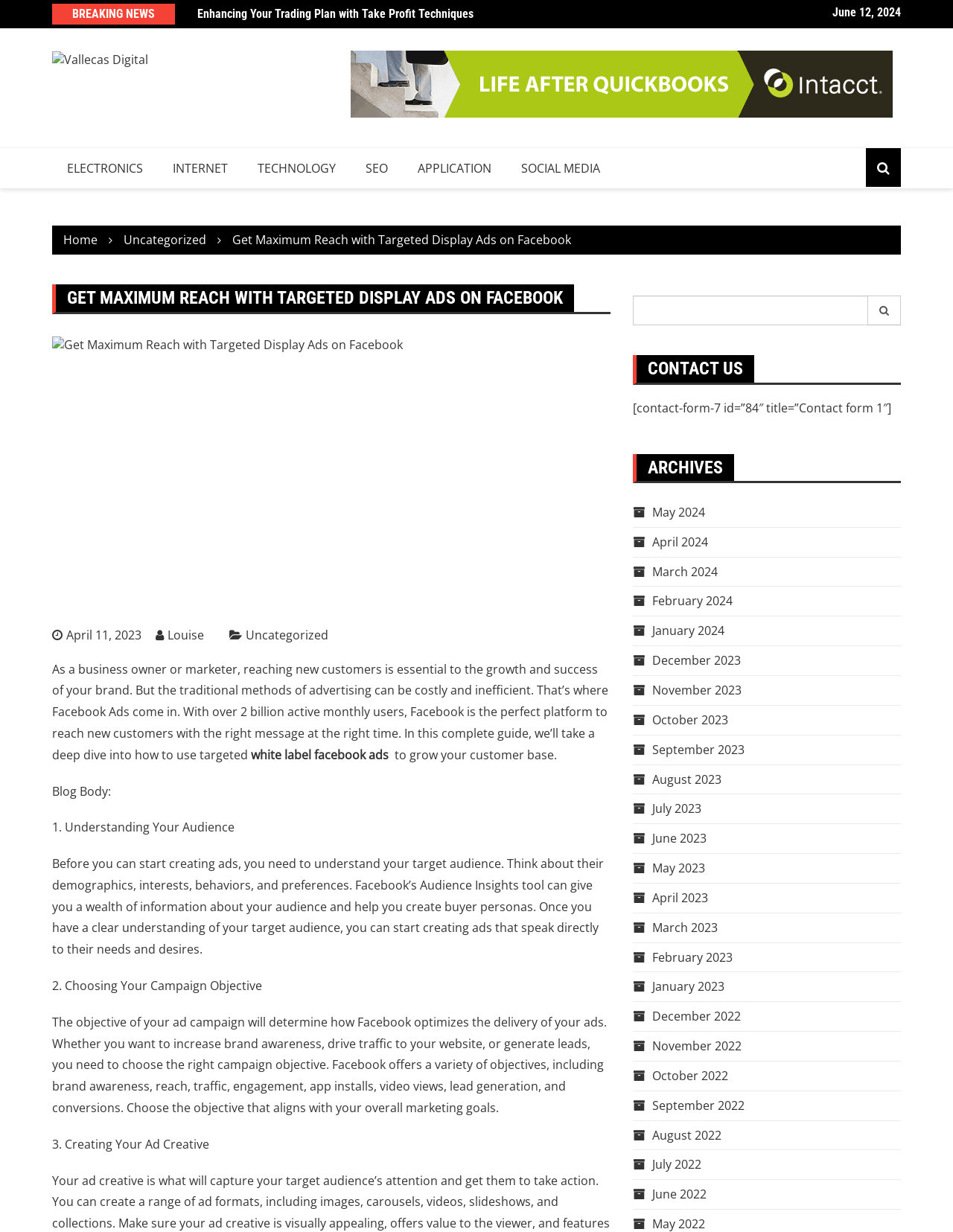What is the name of the company mentioned on the webpage?
Can you provide a detailed and comprehensive answer to the question?

The company name 'Vallecas Digital' is mentioned on the webpage, which can be found in the top-left corner of the webpage, inside a link element with the text 'Vallecas Digital'.